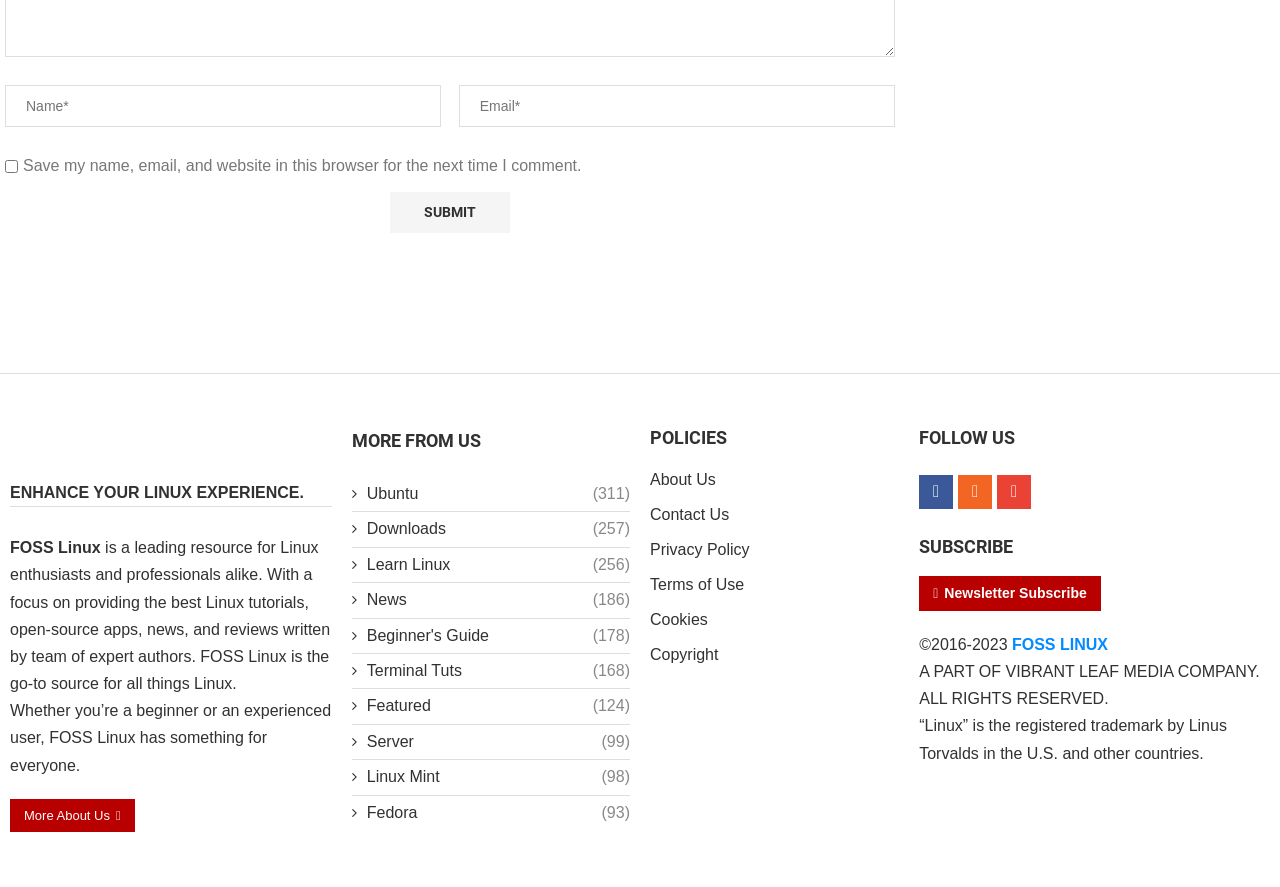Locate the bounding box coordinates of the segment that needs to be clicked to meet this instruction: "Submit the form".

[0.305, 0.216, 0.398, 0.262]